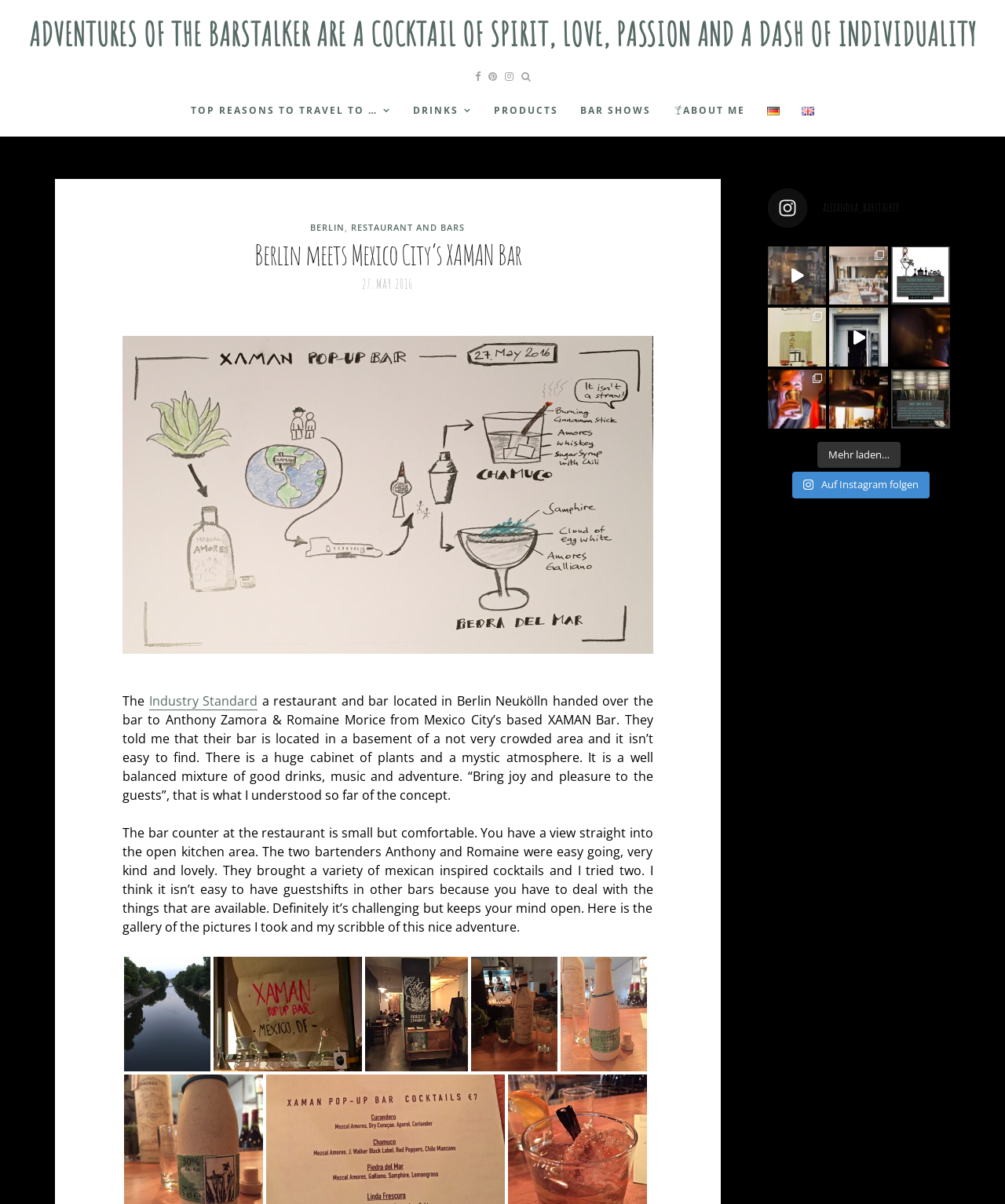Identify the bounding box coordinates necessary to click and complete the given instruction: "Explore Integrated Marketing".

None